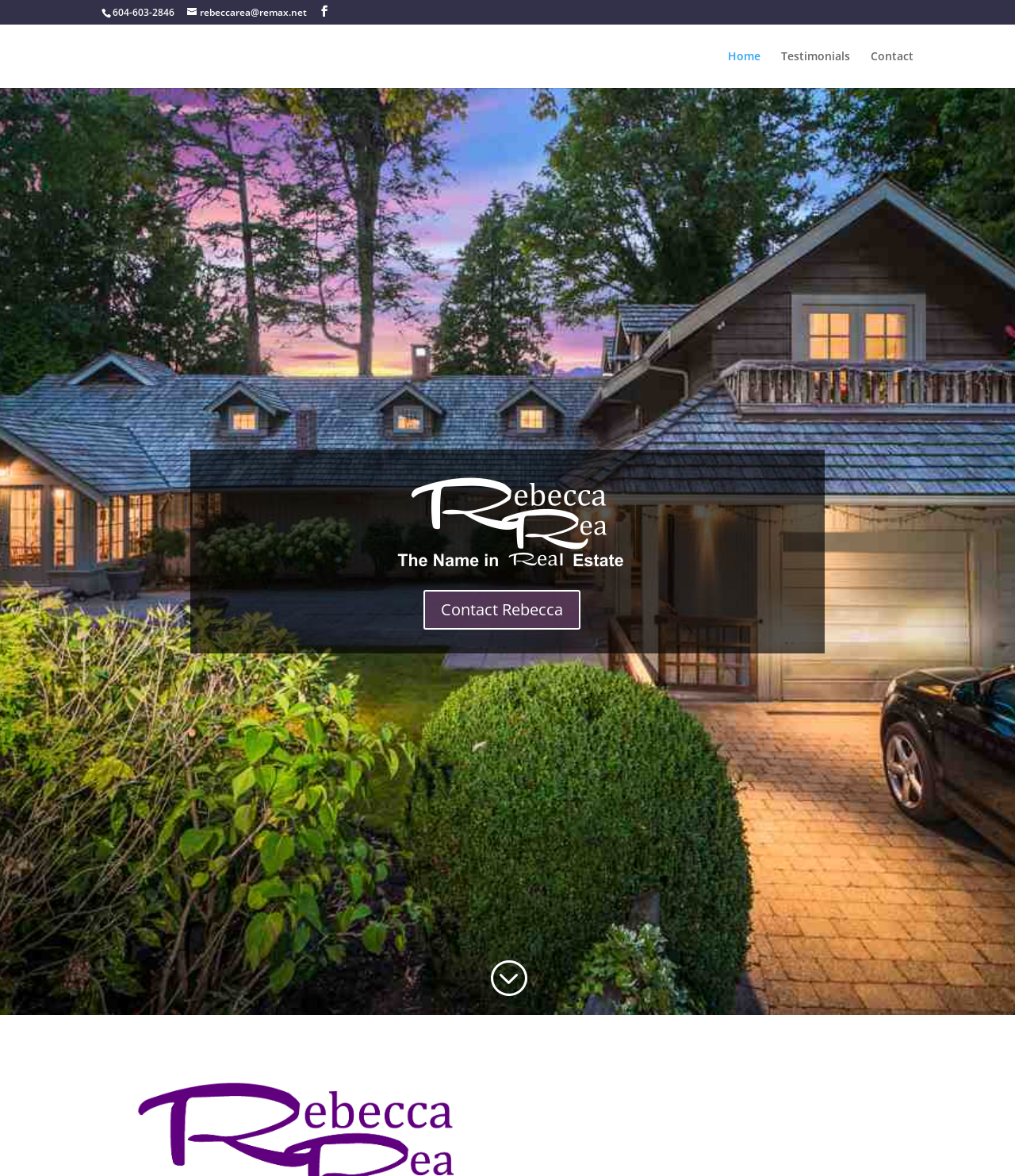What is the phone number of Rebecca Rea?
Based on the image, answer the question with a single word or brief phrase.

604-603-2846